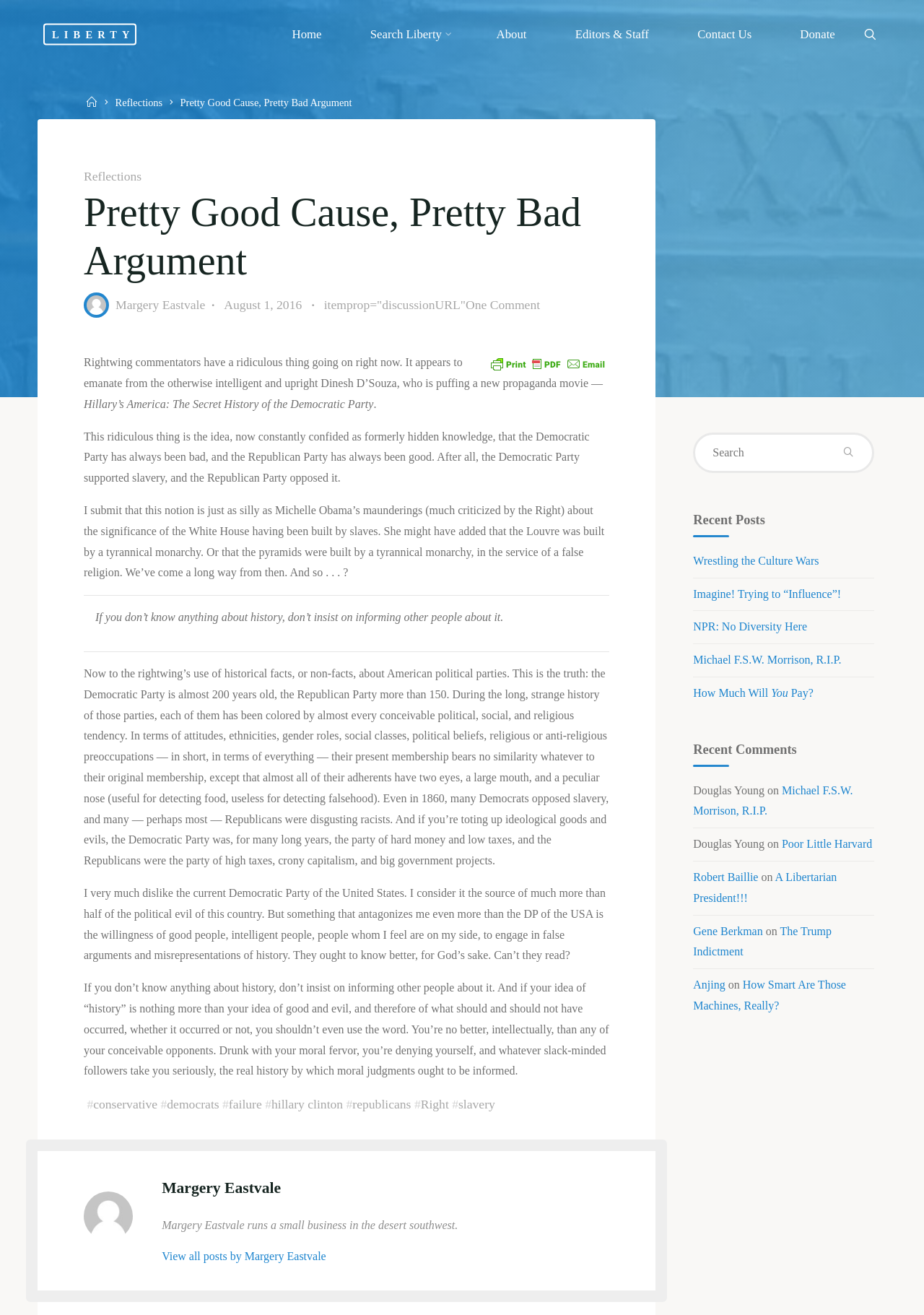Answer the following query concisely with a single word or phrase:
What is the date of the article?

August 1, 2016